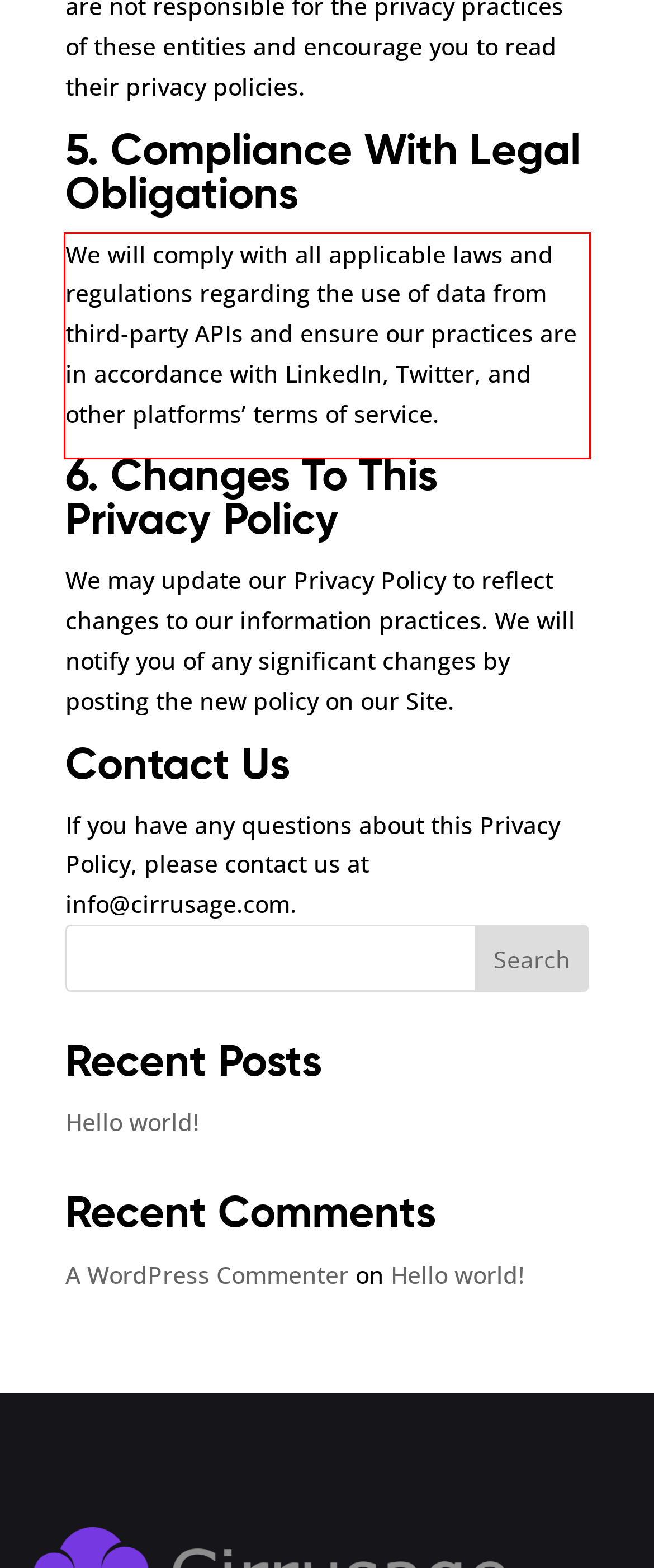Given a webpage screenshot, locate the red bounding box and extract the text content found inside it.

We will comply with all applicable laws and regulations regarding the use of data from third-party APIs and ensure our practices are in accordance with LinkedIn, Twitter, and other platforms’ terms of service.